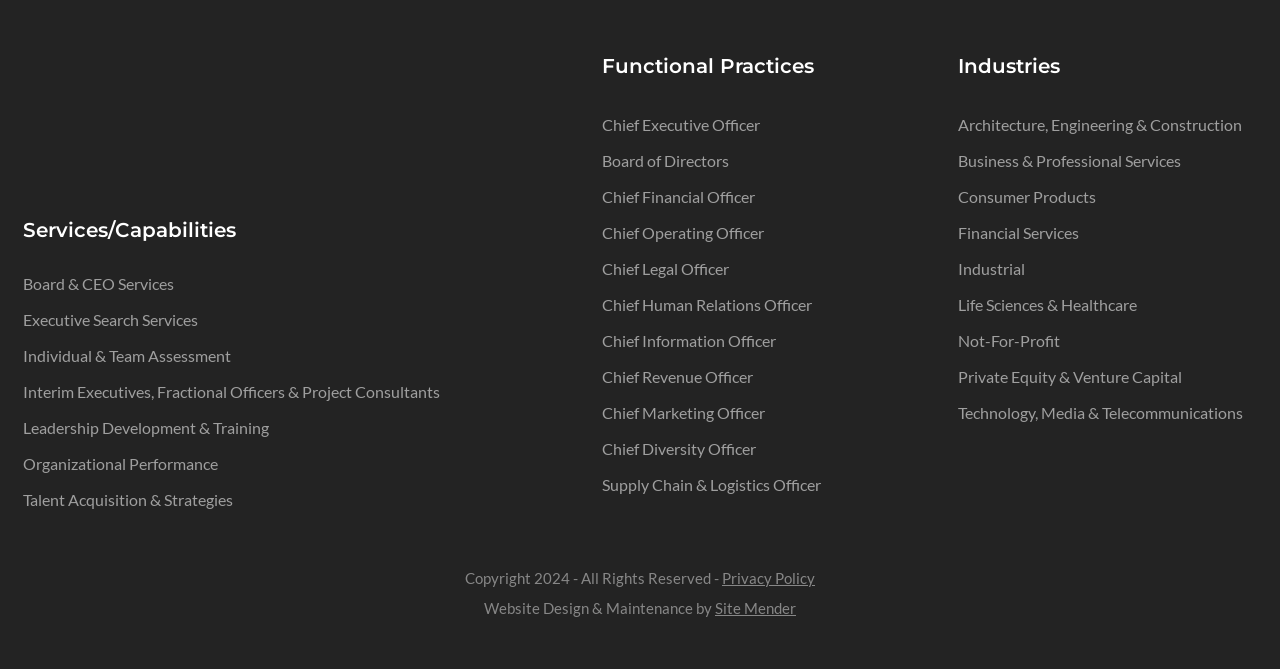What industries does the company serve?
Please provide a comprehensive answer to the question based on the webpage screenshot.

The company serves various industries, as listed under the 'Industries' heading, including Architecture, Engineering & Construction, Business & Professional Services, Consumer Products, and more.